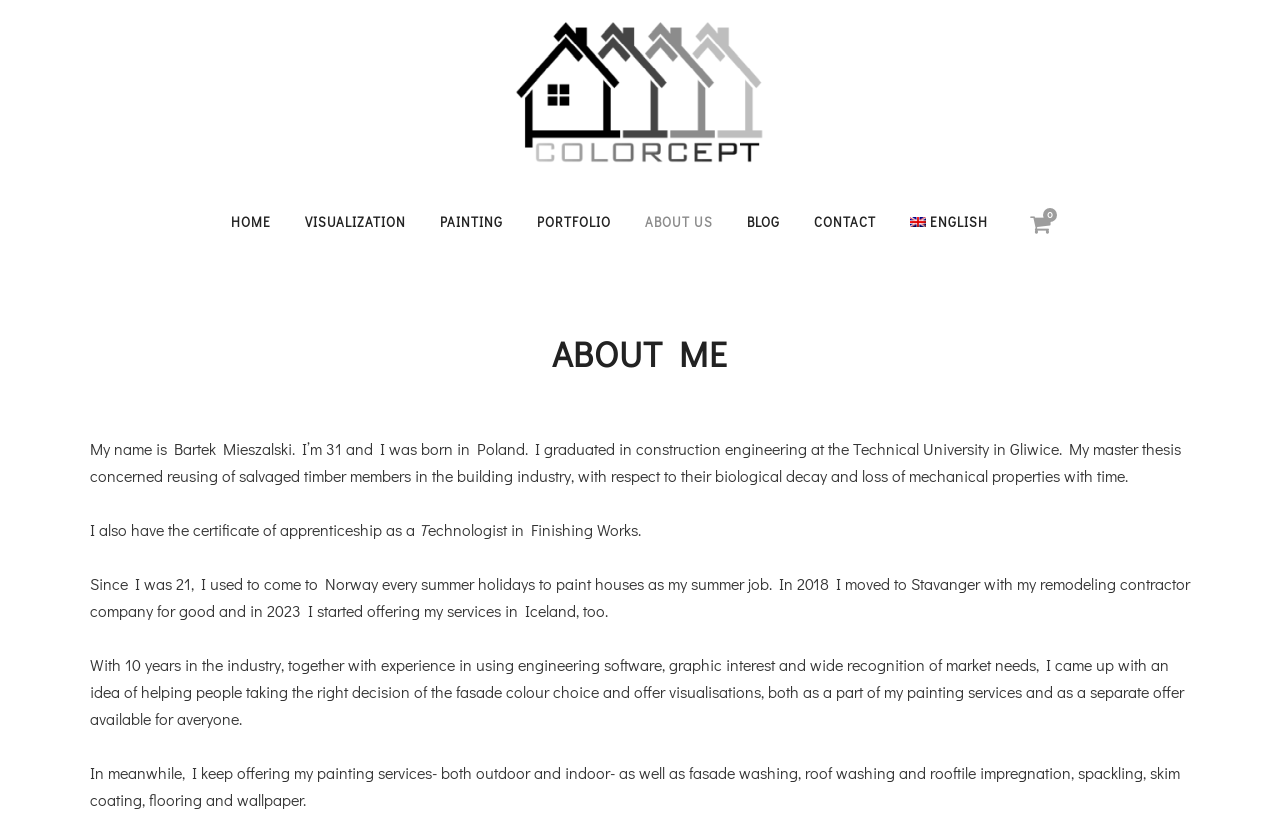Carefully examine the image and provide an in-depth answer to the question: What is the name of the person described on this page?

I found the answer by reading the text on the webpage, specifically the sentence 'My name is Bartek Mieszalski.' which is located in the main content area of the page.